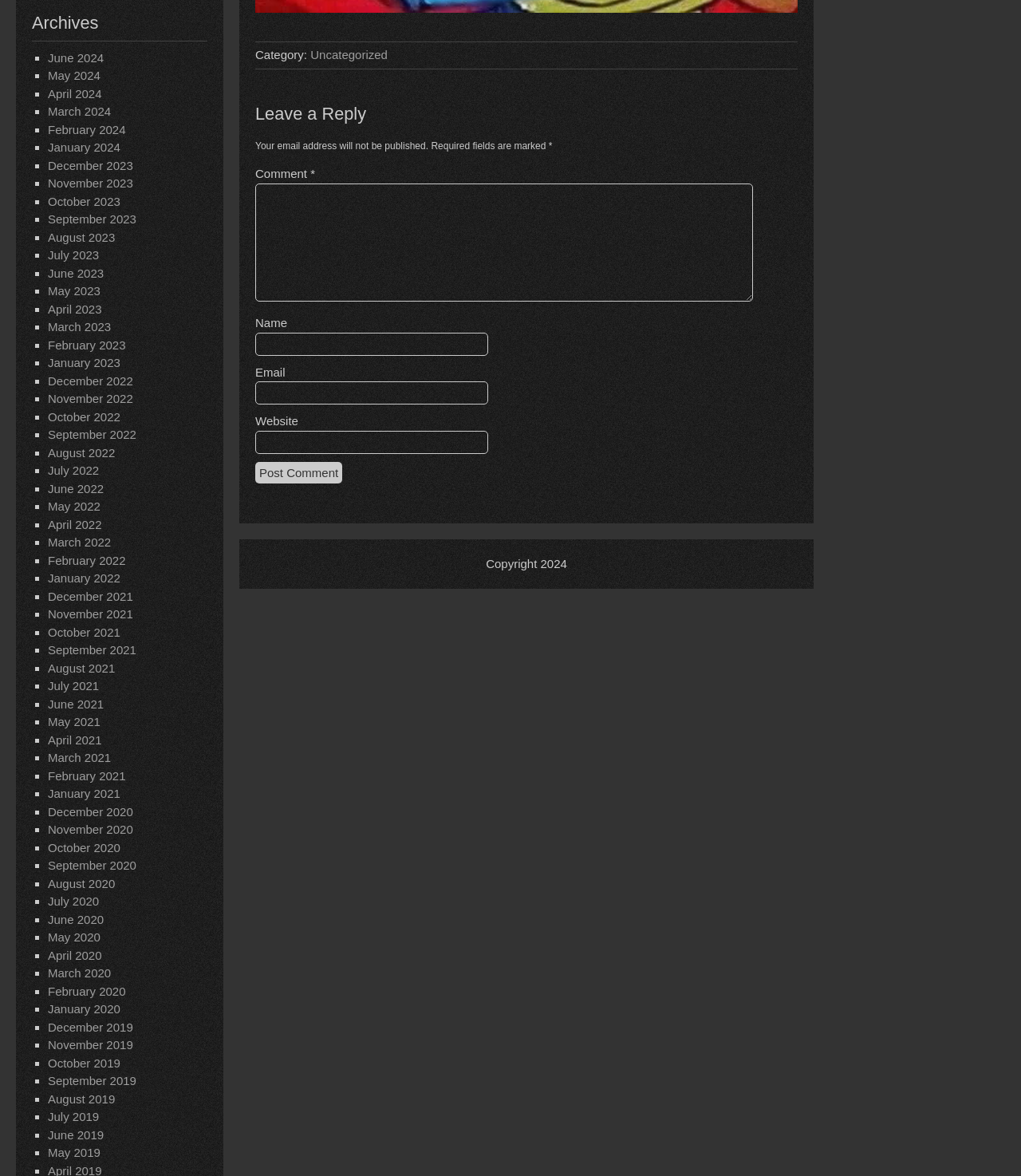Please find the bounding box coordinates of the clickable region needed to complete the following instruction: "View archives for April 2021". The bounding box coordinates must consist of four float numbers between 0 and 1, i.e., [left, top, right, bottom].

[0.047, 0.623, 0.1, 0.635]